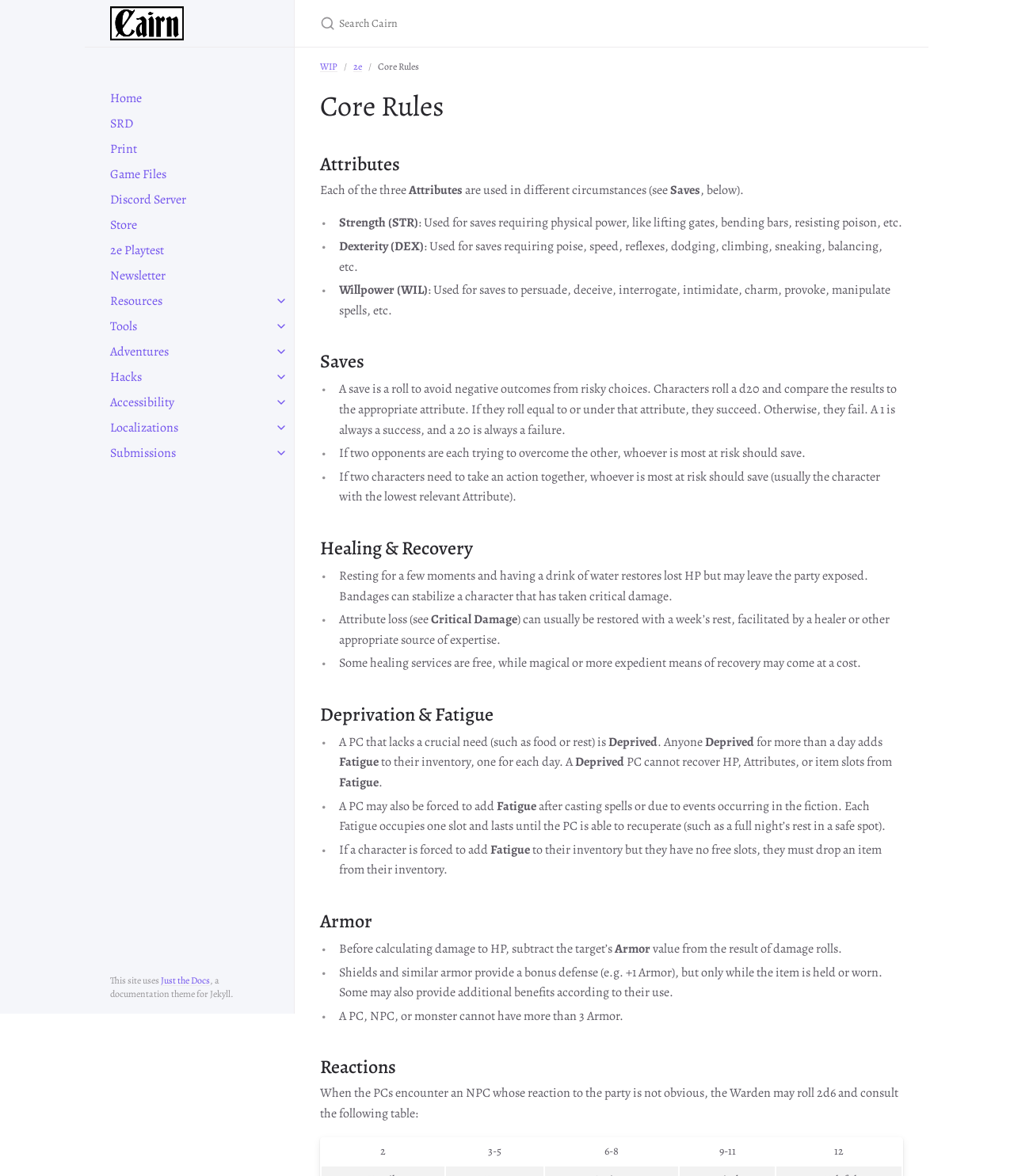What are the three attributes used in different circumstances?
Carefully analyze the image and provide a thorough answer to the question.

According to the webpage, the three attributes used in different circumstances are Strength (STR), Dexterity (DEX), and Willpower (WIL), which are explained in the 'Attributes' section.